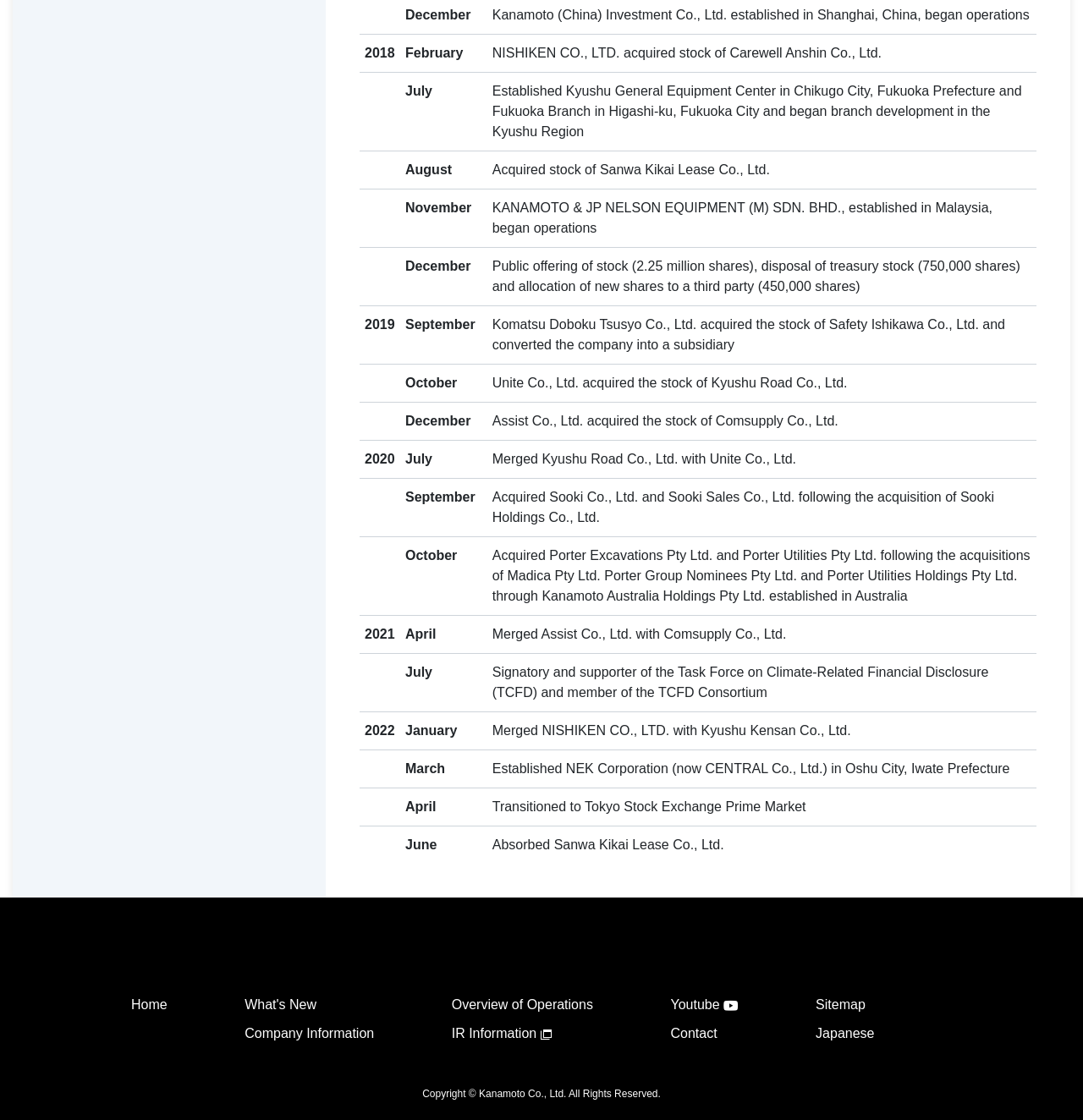Highlight the bounding box coordinates of the element that should be clicked to carry out the following instruction: "Click on 'Japan's infrastructure'". The coordinates must be given as four float numbers ranging from 0 to 1, i.e., [left, top, right, bottom].

[0.141, 0.827, 0.273, 0.84]